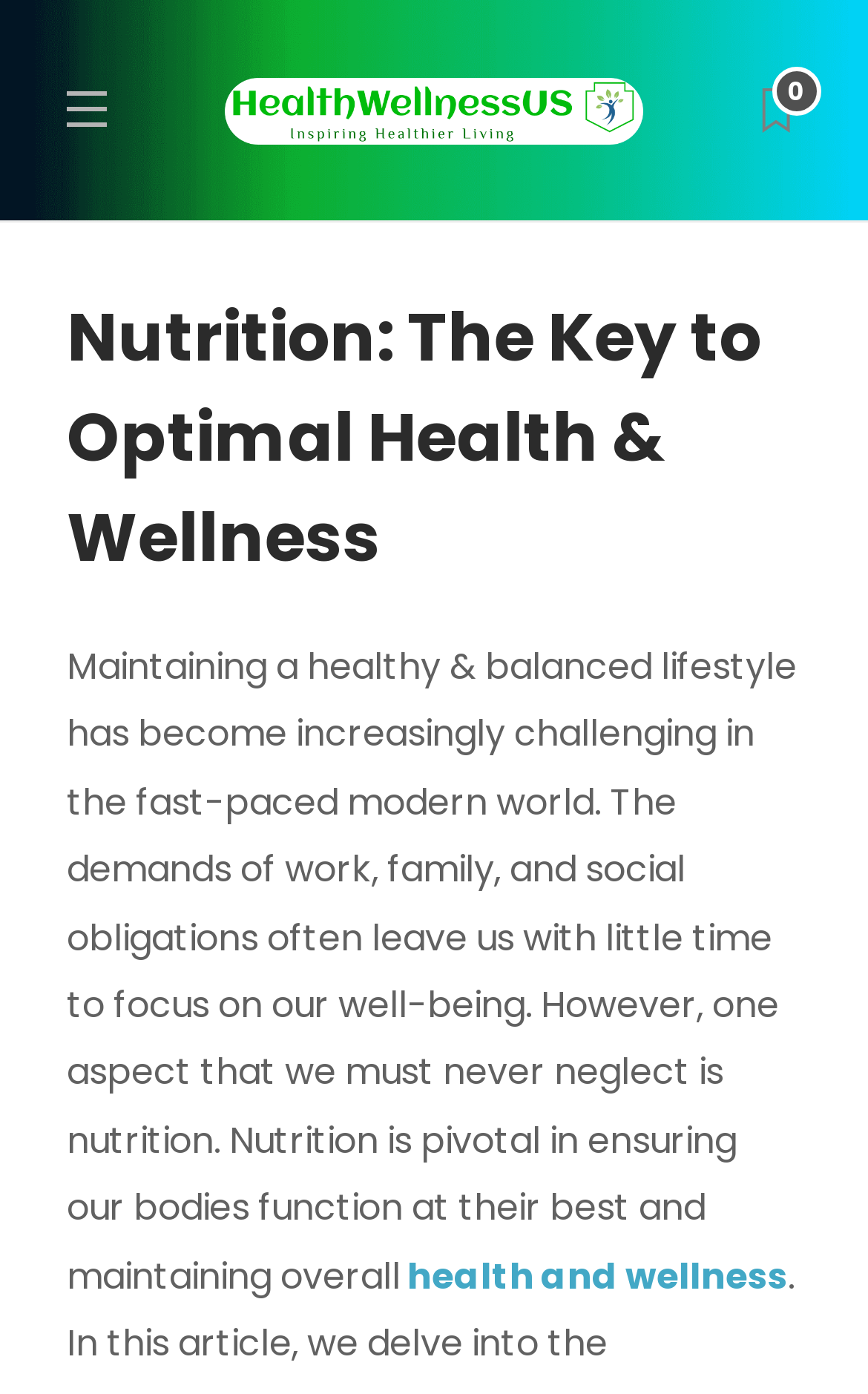Using the information from the screenshot, answer the following question thoroughly:
What is the aspect that should never be neglected?

The webpage emphasizes that nutrition is the aspect that should never be neglected, as it is pivotal in ensuring our bodies function at their best and maintaining overall health and wellness.